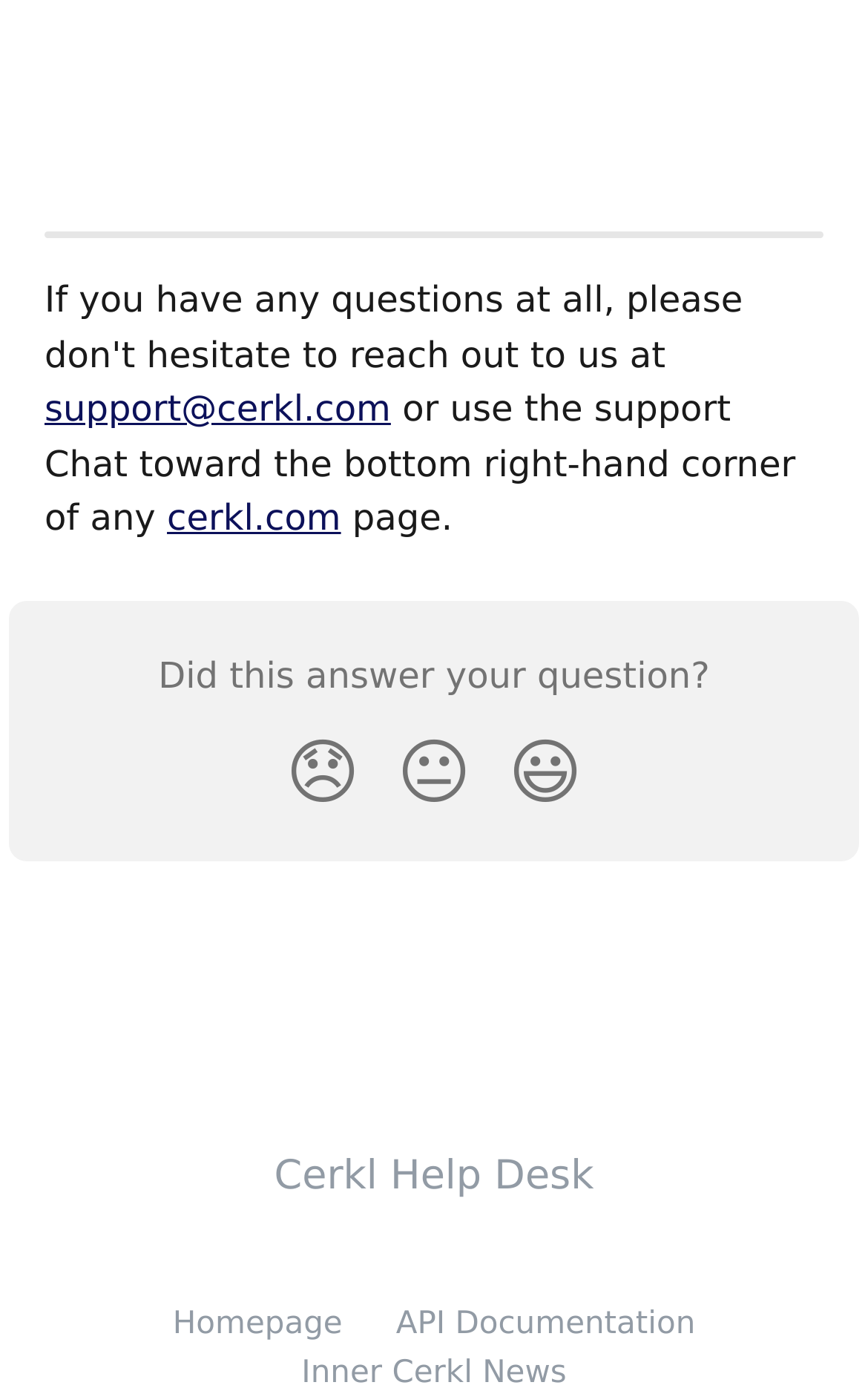Specify the bounding box coordinates of the area that needs to be clicked to achieve the following instruction: "contact support".

[0.051, 0.279, 0.45, 0.31]